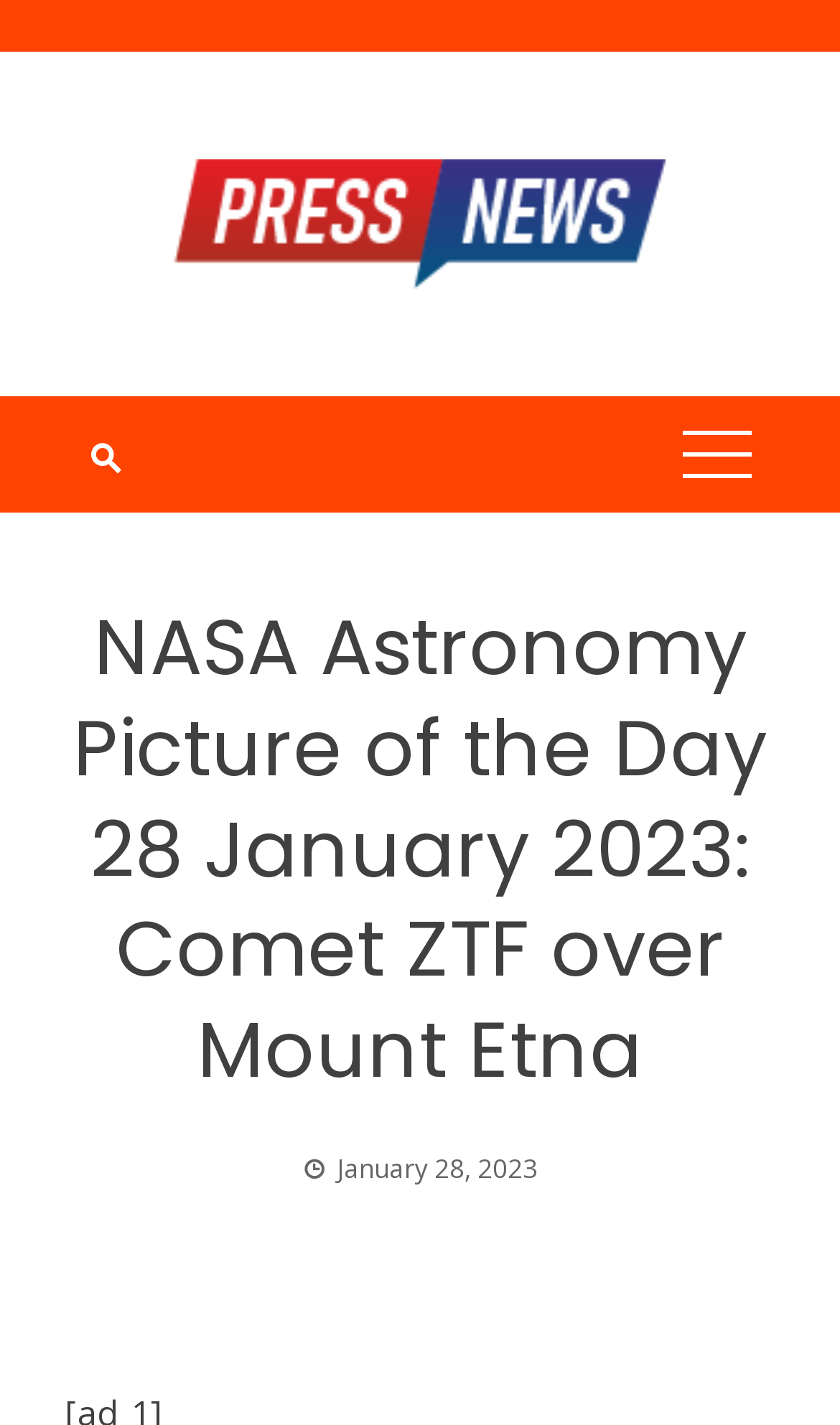Provide the text content of the webpage's main heading.

NASA Astronomy Picture of the Day 28 January 2023: Comet ZTF over Mount Etna